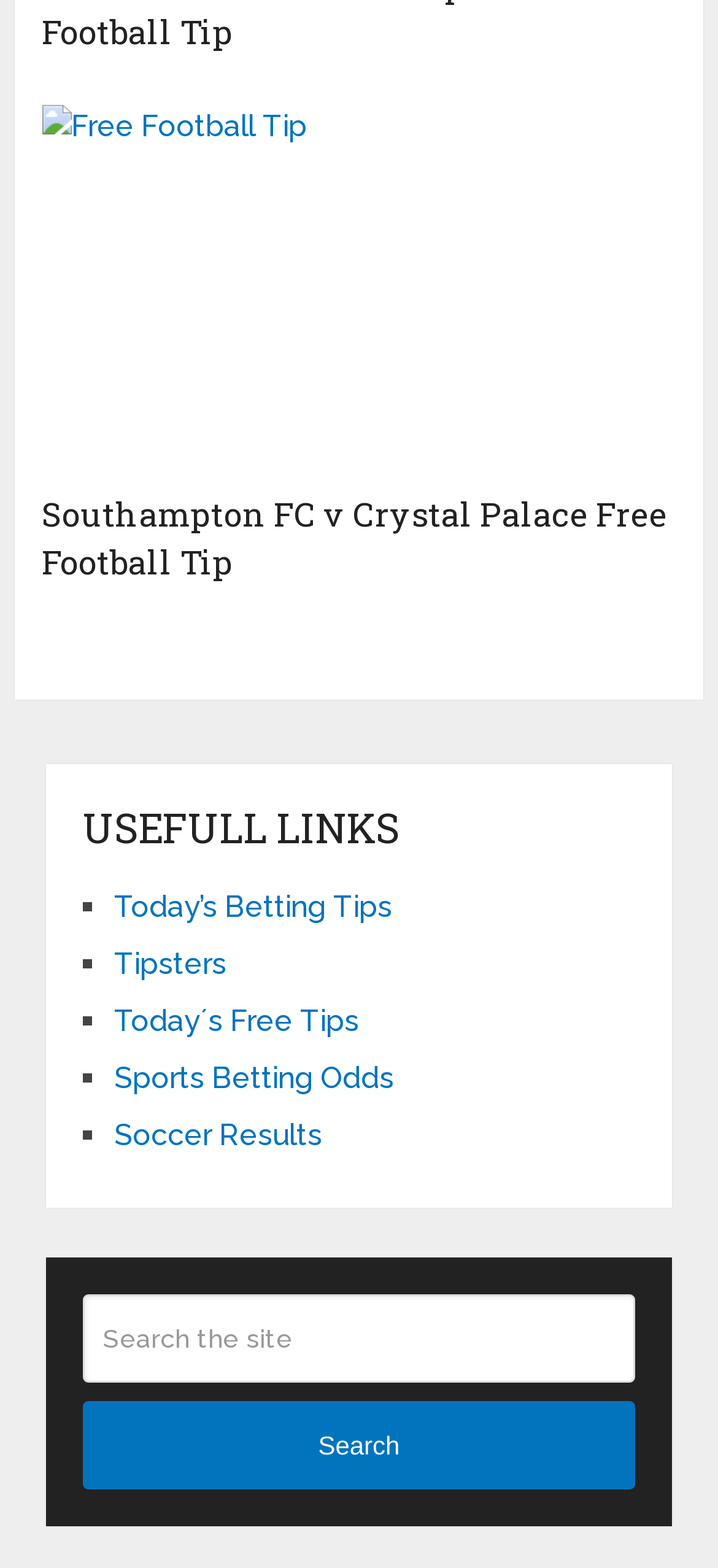Can you determine the bounding box coordinates of the area that needs to be clicked to fulfill the following instruction: "Search the site"?

[0.115, 0.825, 0.885, 0.881]